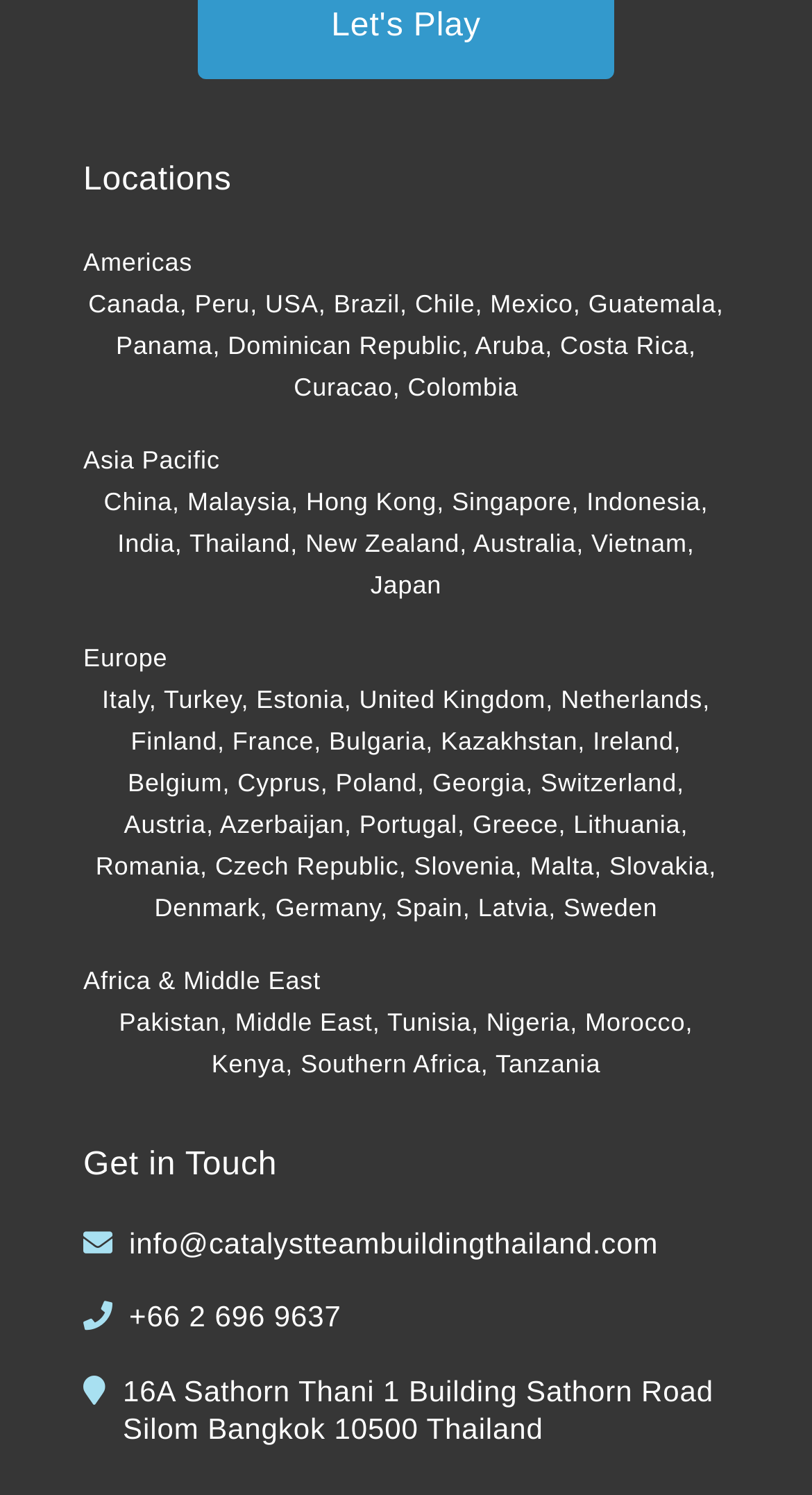Please identify the bounding box coordinates of the area that needs to be clicked to fulfill the following instruction: "View information about China."

[0.128, 0.326, 0.212, 0.345]